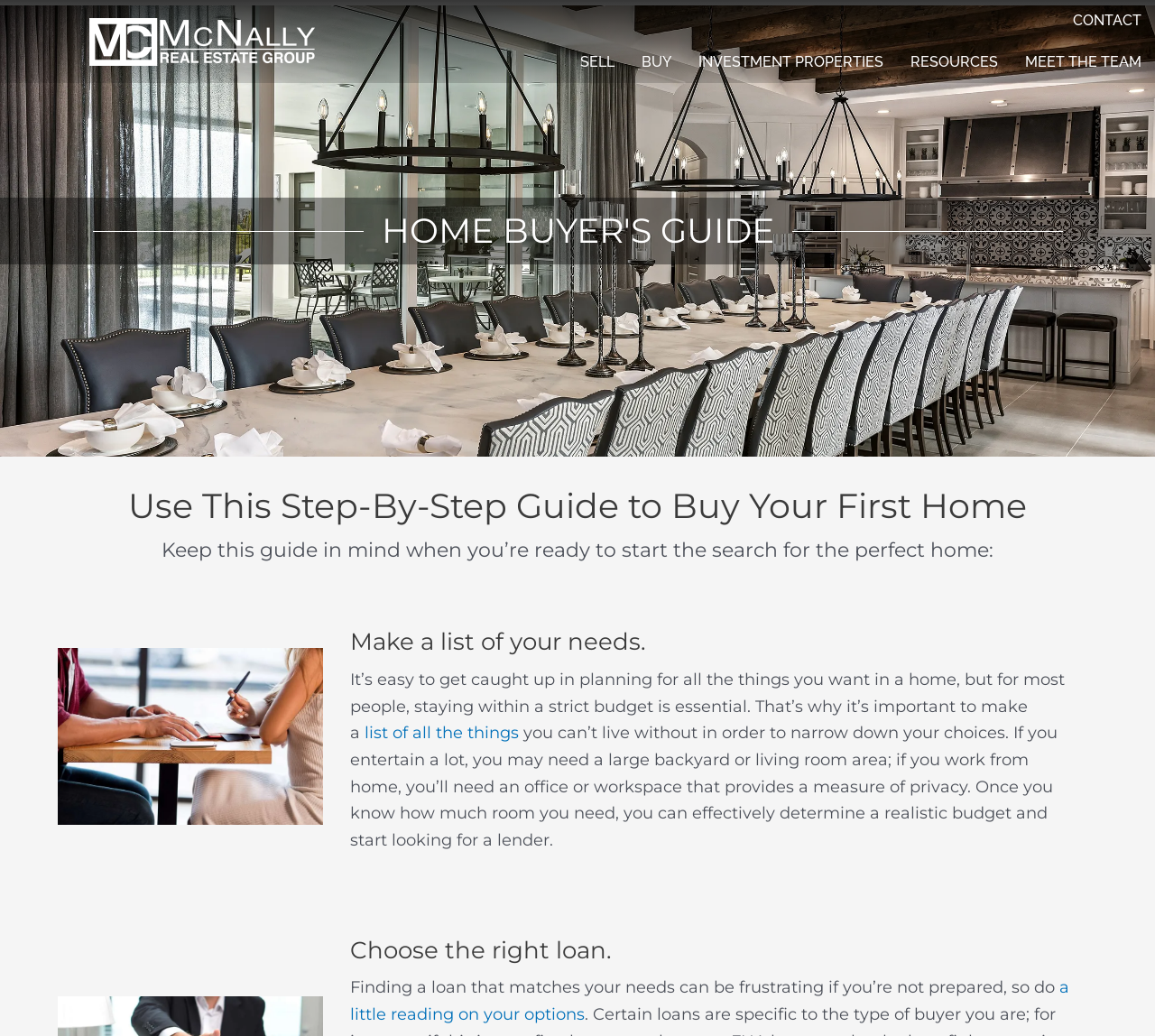Determine the bounding box coordinates of the element that should be clicked to execute the following command: "View MEET THE TEAM page".

[0.88, 0.044, 0.996, 0.076]